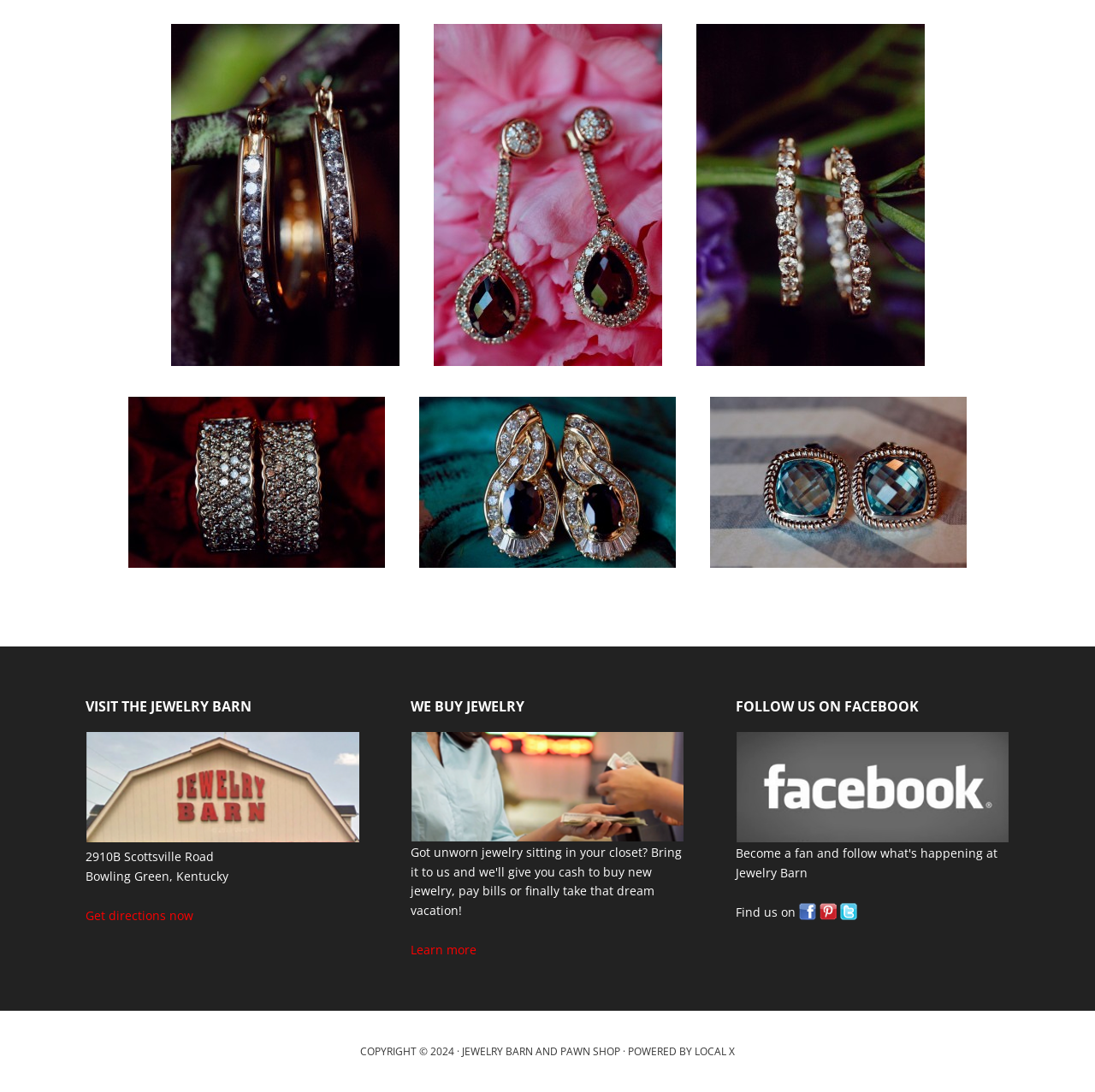Using the element description provided, determine the bounding box coordinates in the format (top-left x, top-left y, bottom-right x, bottom-right y). Ensure that all values are floating point numbers between 0 and 1. Element description: Get directions now

[0.078, 0.83, 0.177, 0.848]